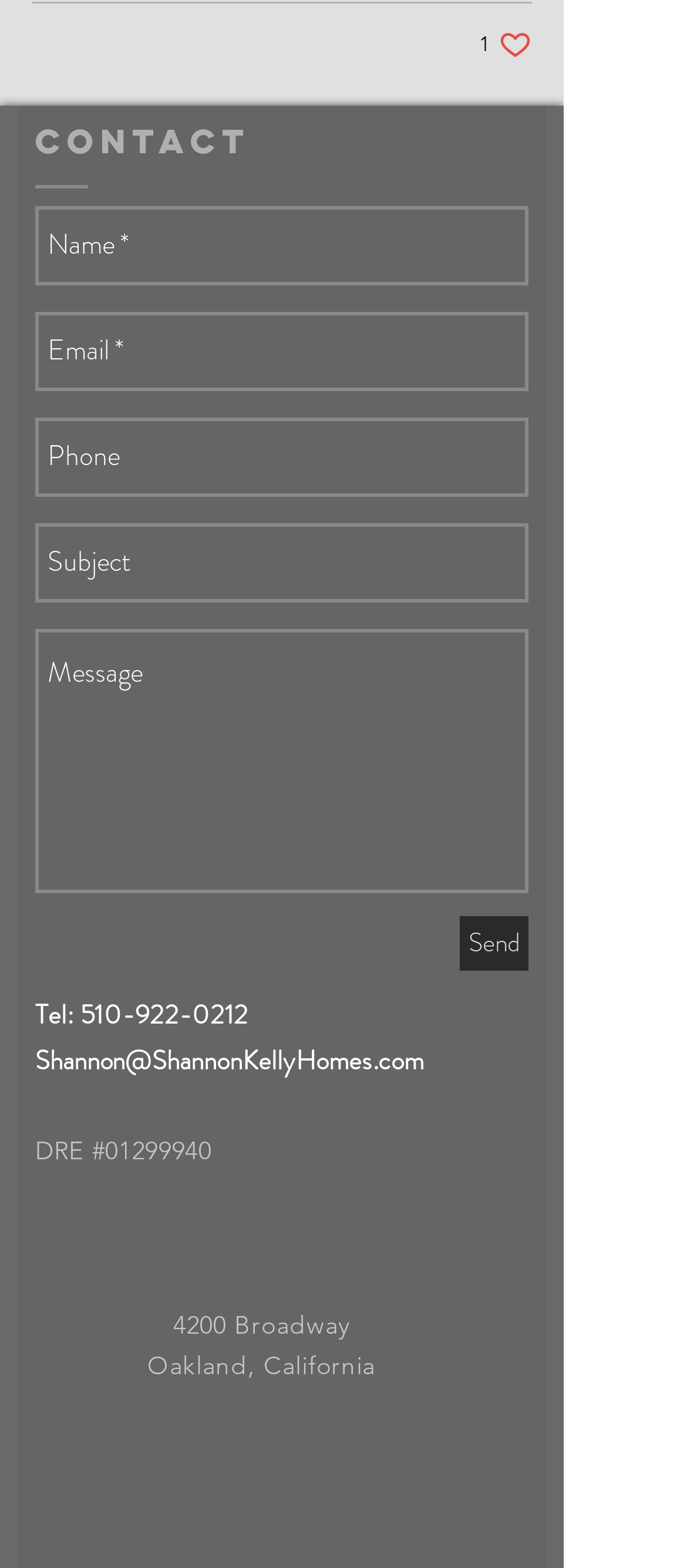Can you identify the bounding box coordinates of the clickable region needed to carry out this instruction: 'Enter your name'? The coordinates should be four float numbers within the range of 0 to 1, stated as [left, top, right, bottom].

[0.051, 0.131, 0.769, 0.182]